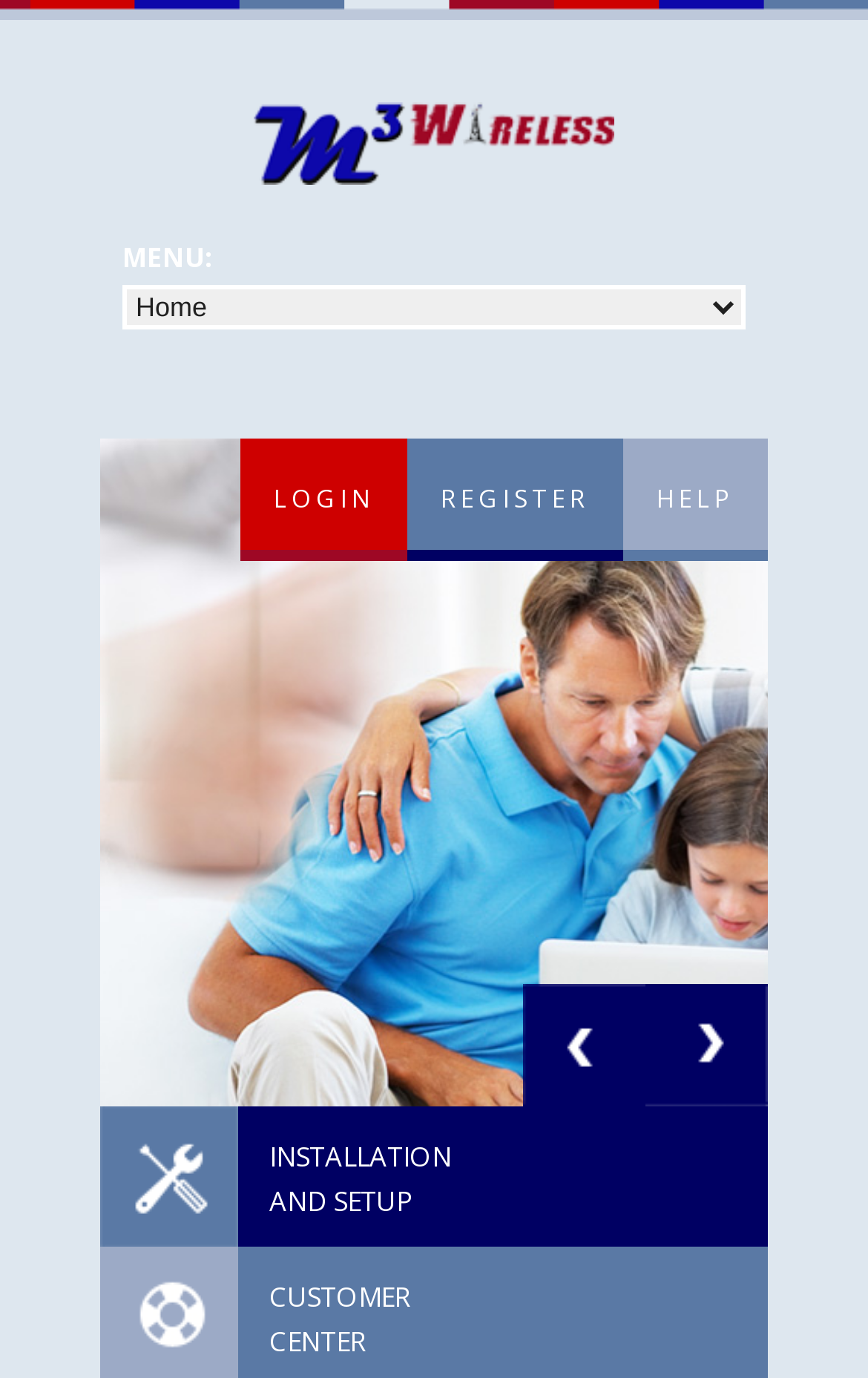Using the provided element description "aria-label="Open menu"", determine the bounding box coordinates of the UI element.

None